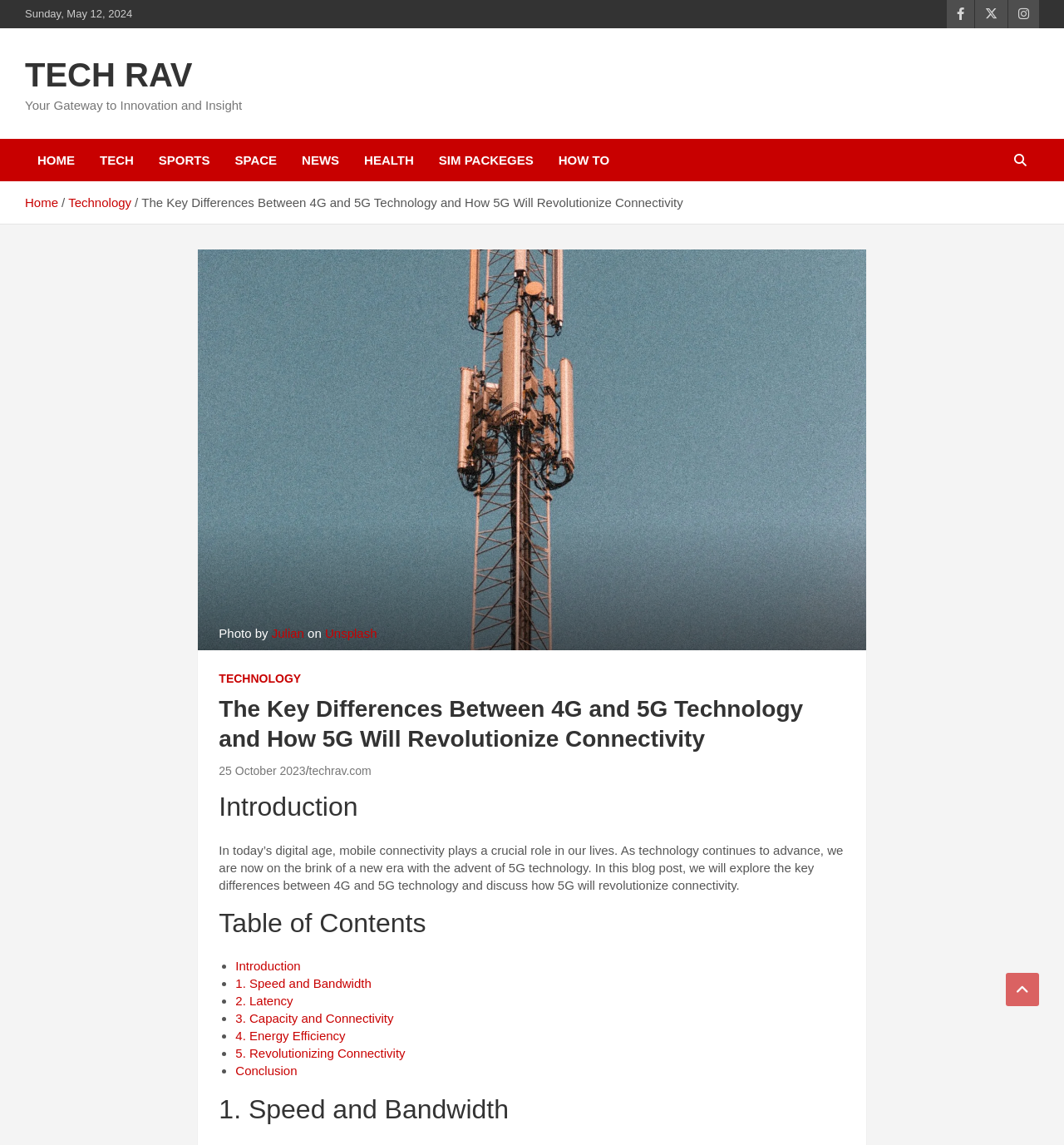Determine the bounding box of the UI component based on this description: "how to". The bounding box coordinates should be four float values between 0 and 1, i.e., [left, top, right, bottom].

[0.513, 0.121, 0.584, 0.158]